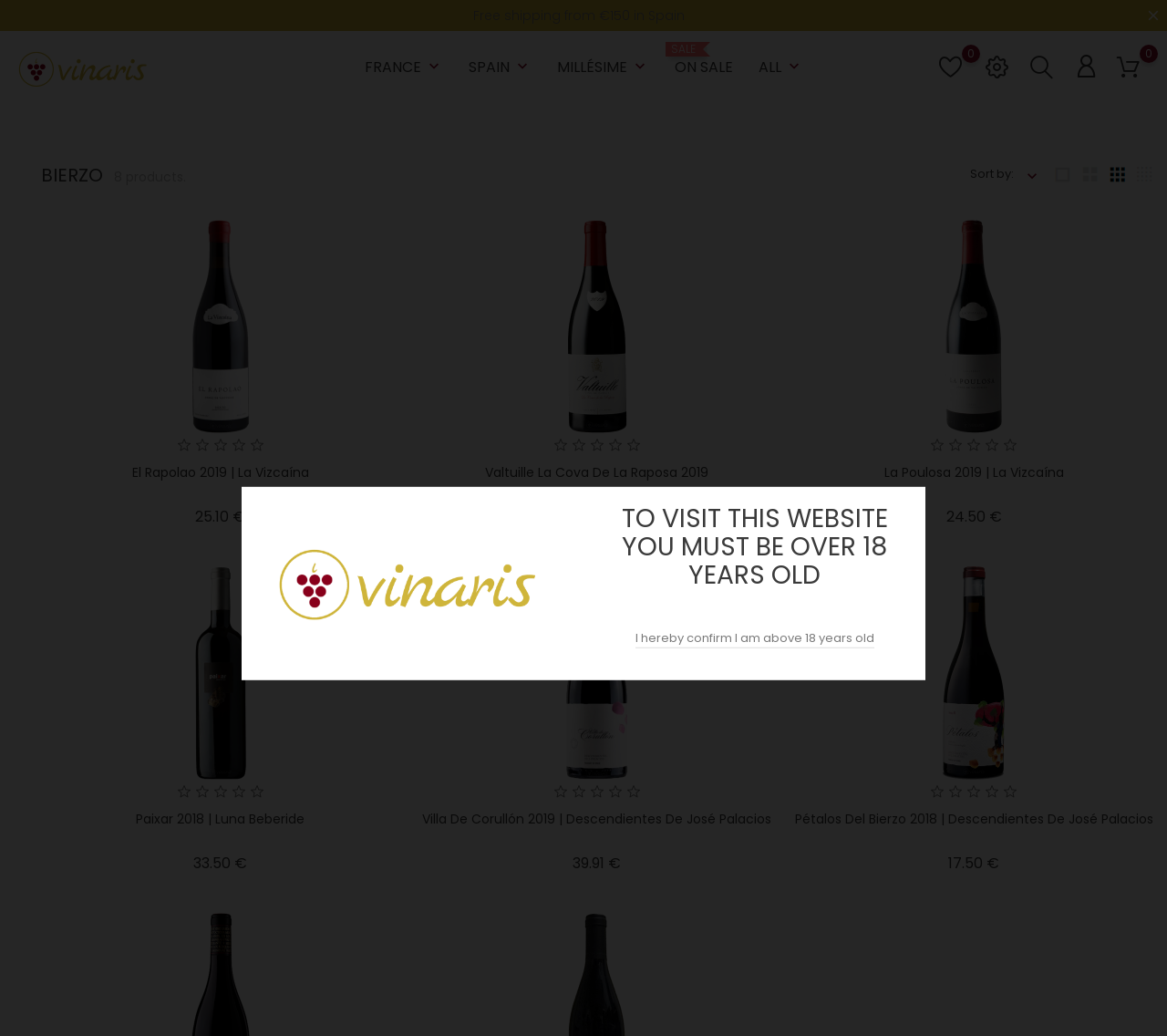Using the webpage screenshot and the element description Bierzo, determine the bounding box coordinates. Specify the coordinates in the format (top-left x, top-left y, bottom-right x, bottom-right y) with values ranging from 0 to 1.

[0.214, 0.106, 0.242, 0.121]